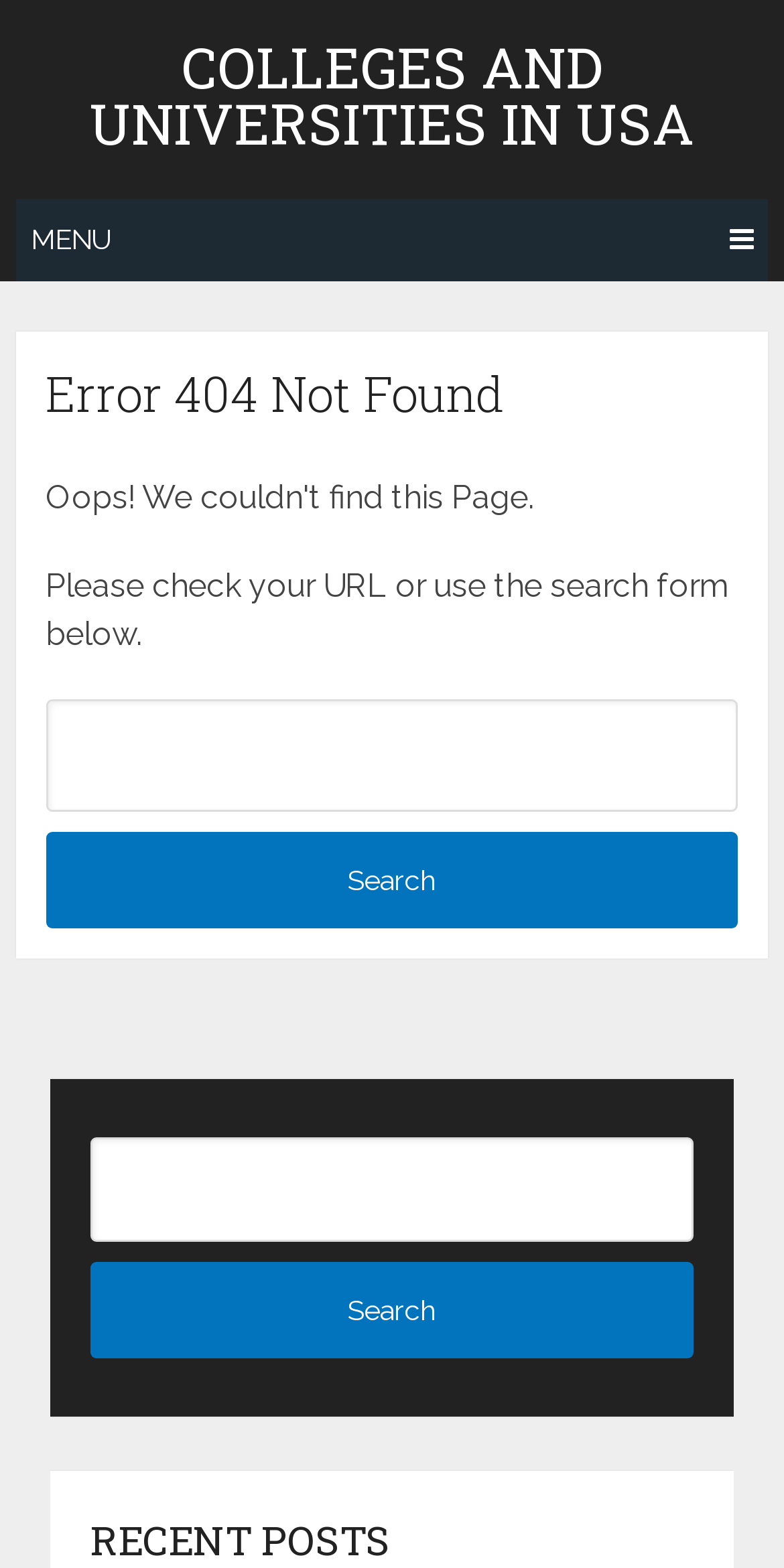What is the error message displayed on the page?
Based on the image content, provide your answer in one word or a short phrase.

Error 404 Not Found